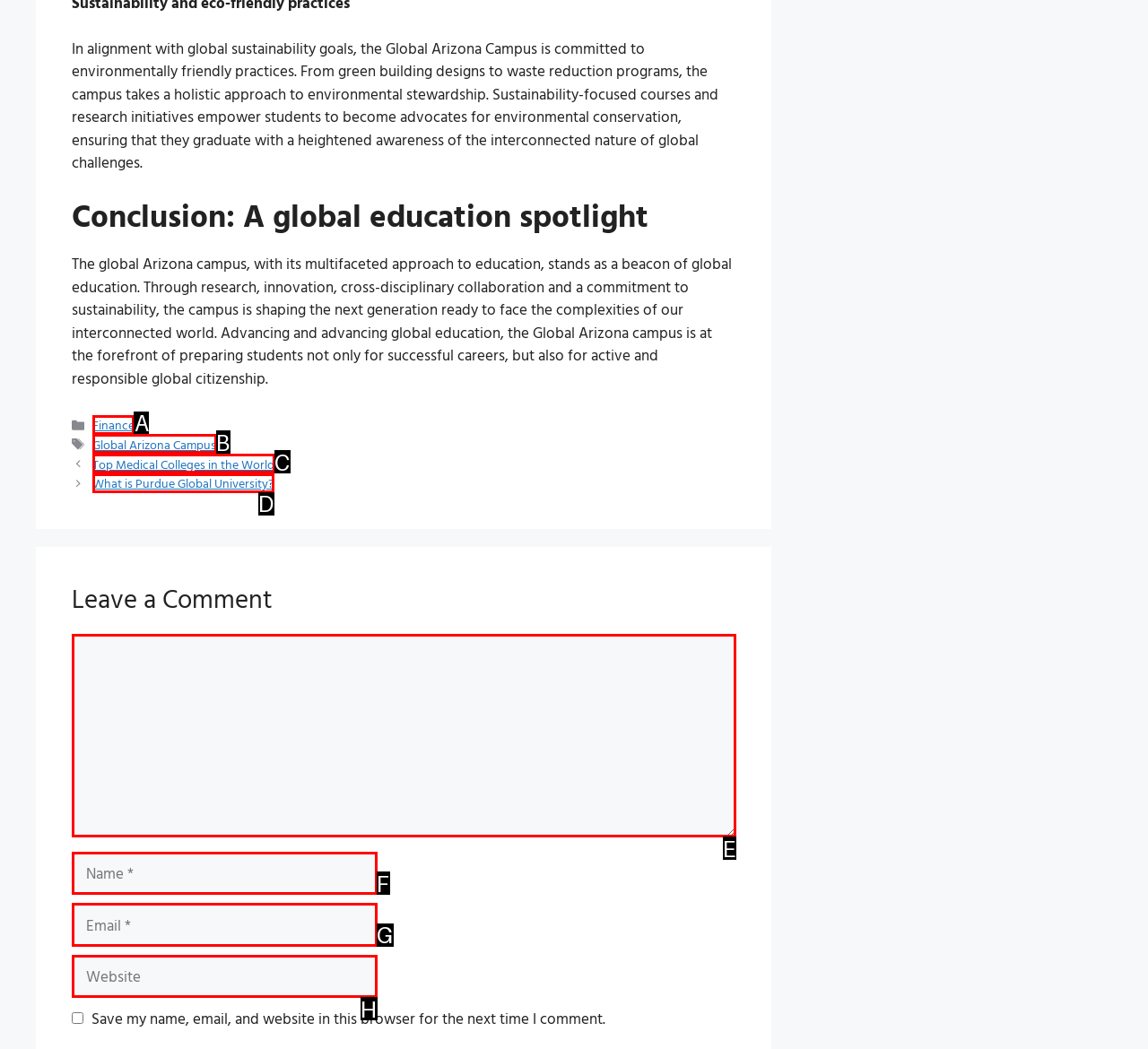Select the proper HTML element to perform the given task: Click on the 'Finance' link Answer with the corresponding letter from the provided choices.

A